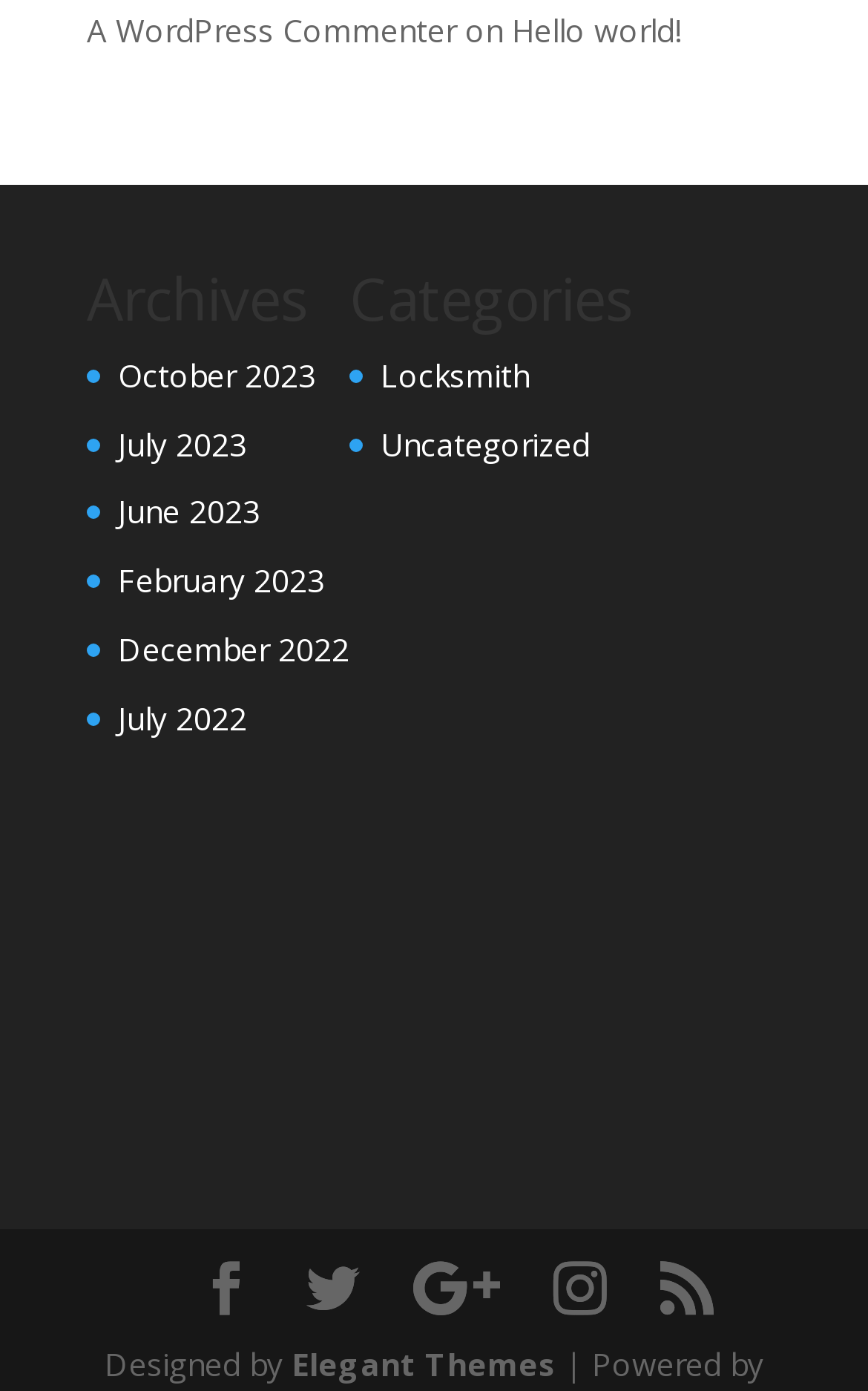Give a one-word or phrase response to the following question: What is the purpose of the icons at the bottom of the page?

Unknown